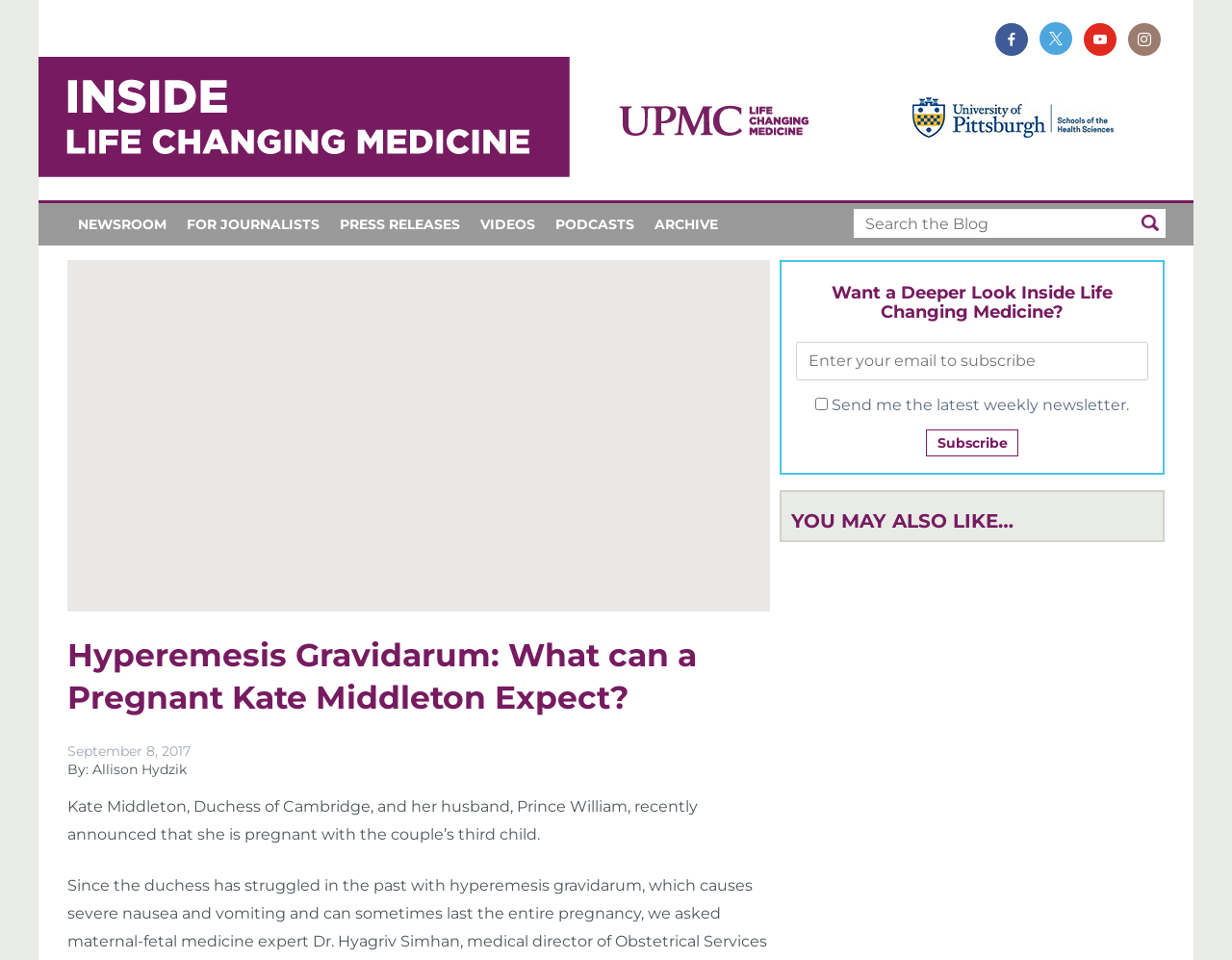Answer the question in a single word or phrase:
Who is the author of the blog post?

Allison Hydzik